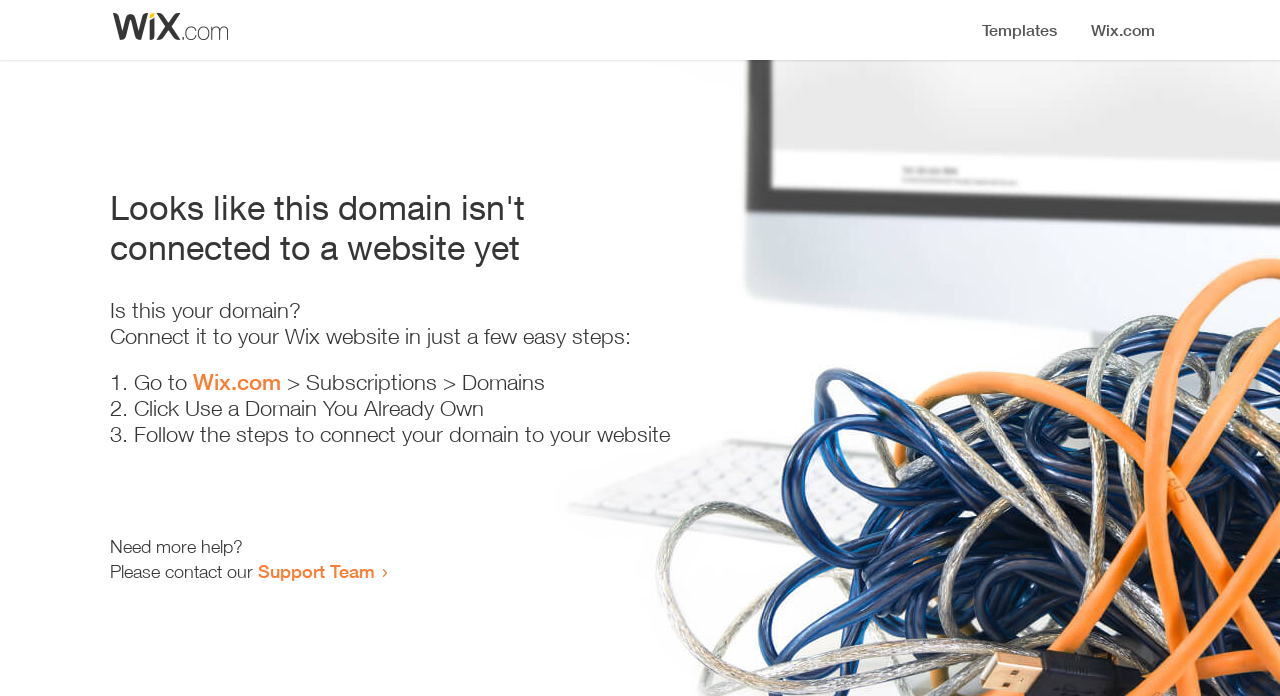Please find the bounding box for the UI component described as follows: "Support Team".

[0.202, 0.805, 0.293, 0.836]